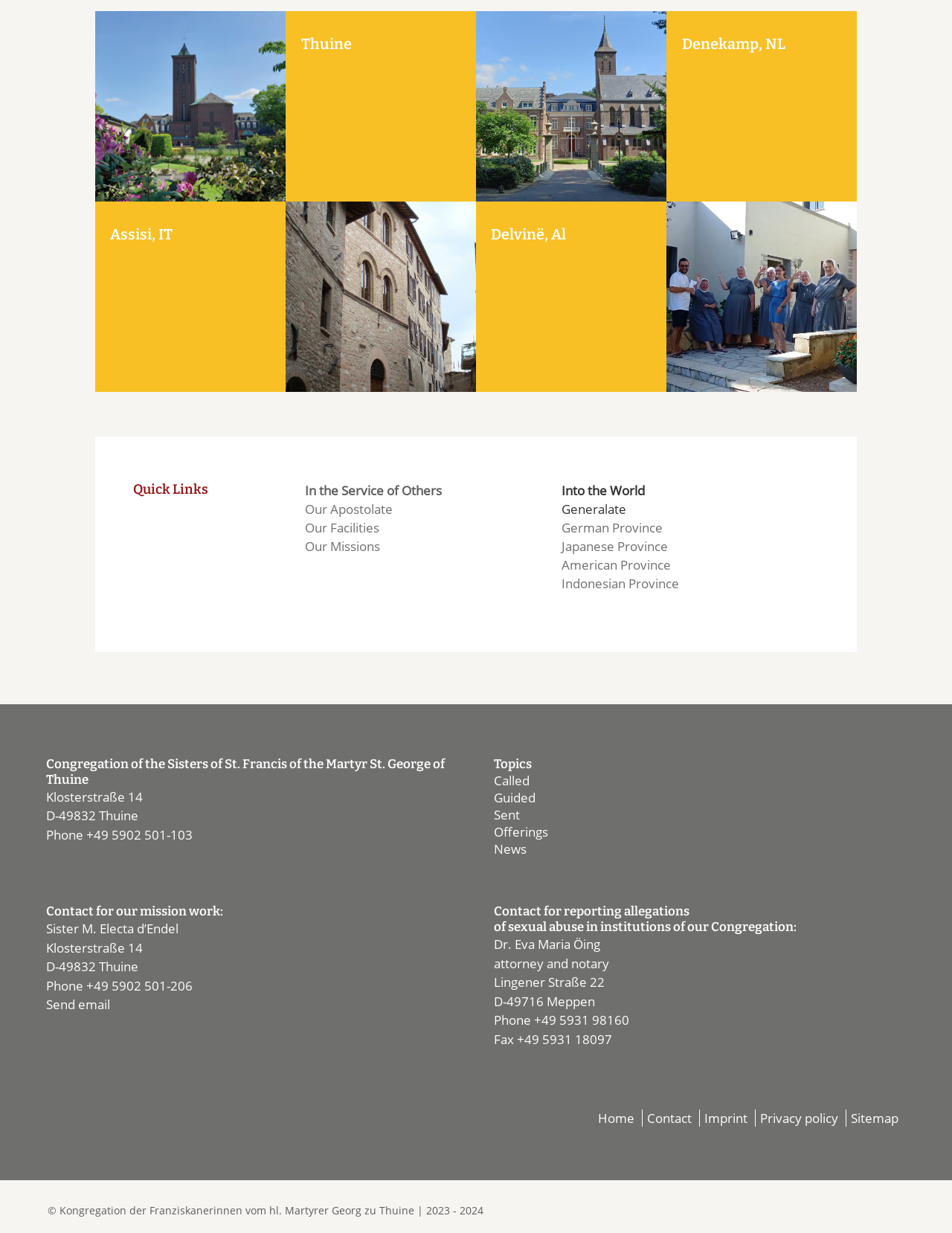Locate the bounding box coordinates of the area where you should click to accomplish the instruction: "Contact Sister M. Electa d’Endel".

[0.049, 0.746, 0.188, 0.76]